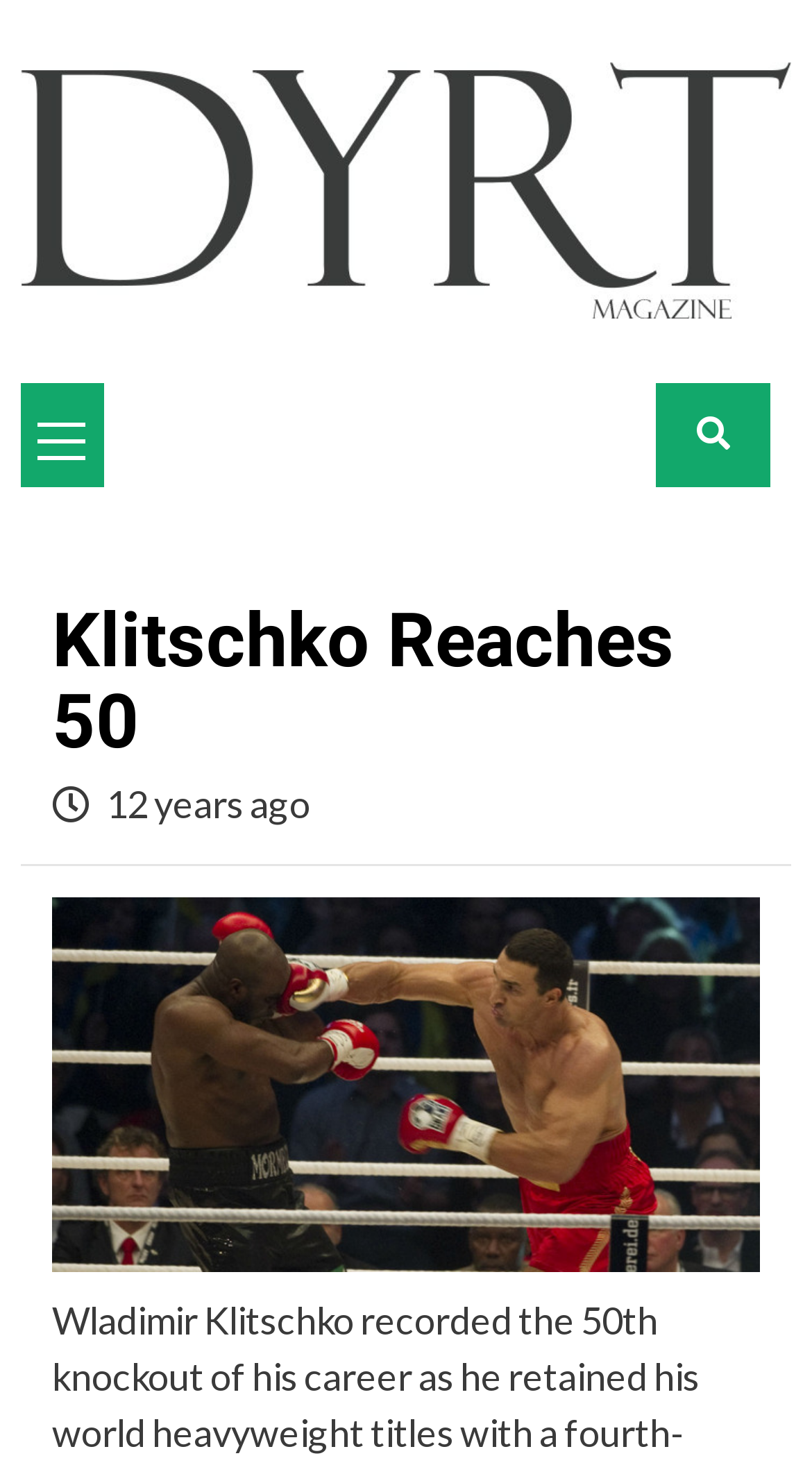Locate the bounding box of the user interface element based on this description: "Primary Menu".

[0.026, 0.261, 0.128, 0.332]